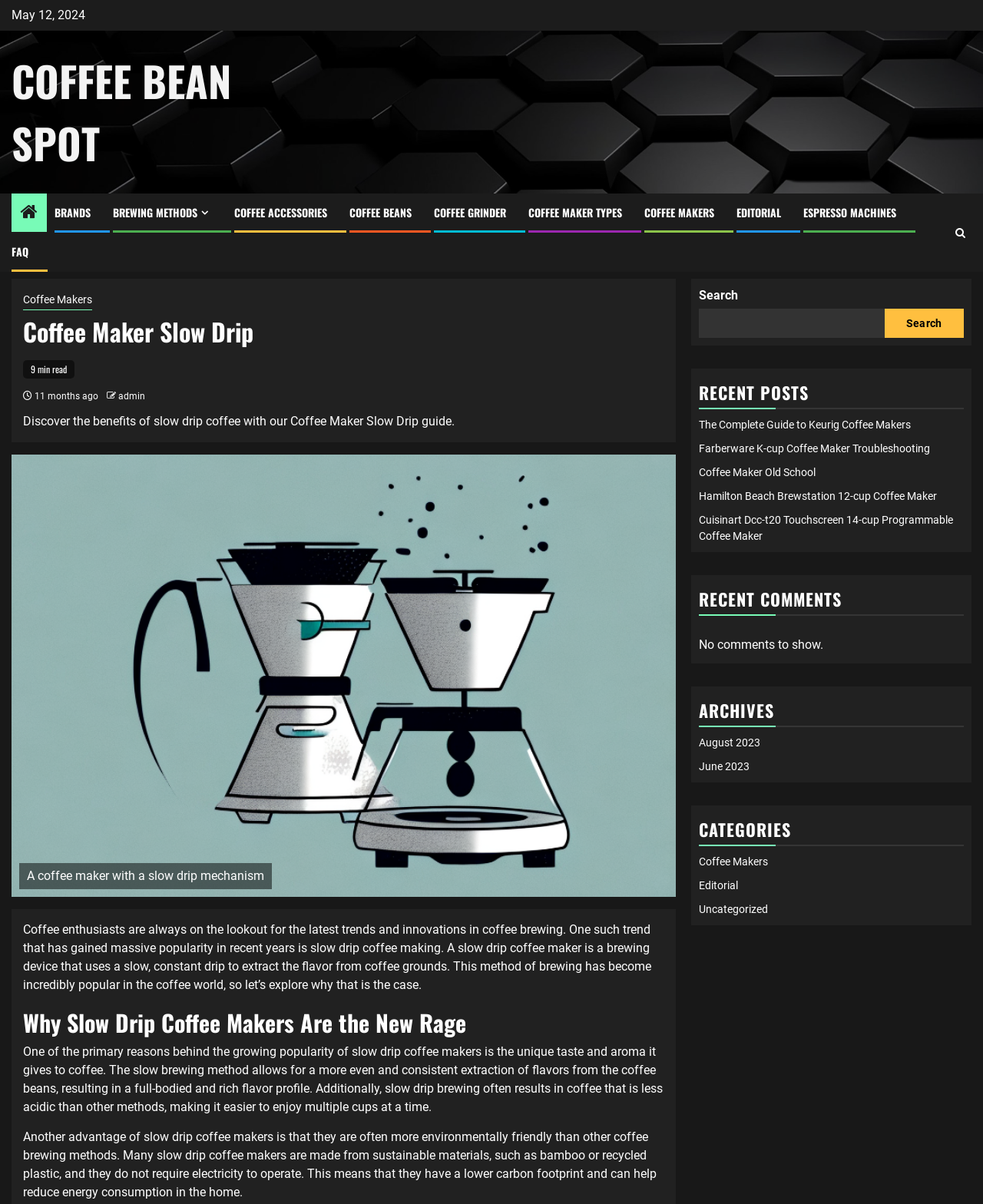Please determine the bounding box coordinates of the element to click in order to execute the following instruction: "View the 'RECENT POSTS'". The coordinates should be four float numbers between 0 and 1, specified as [left, top, right, bottom].

[0.711, 0.312, 0.98, 0.34]